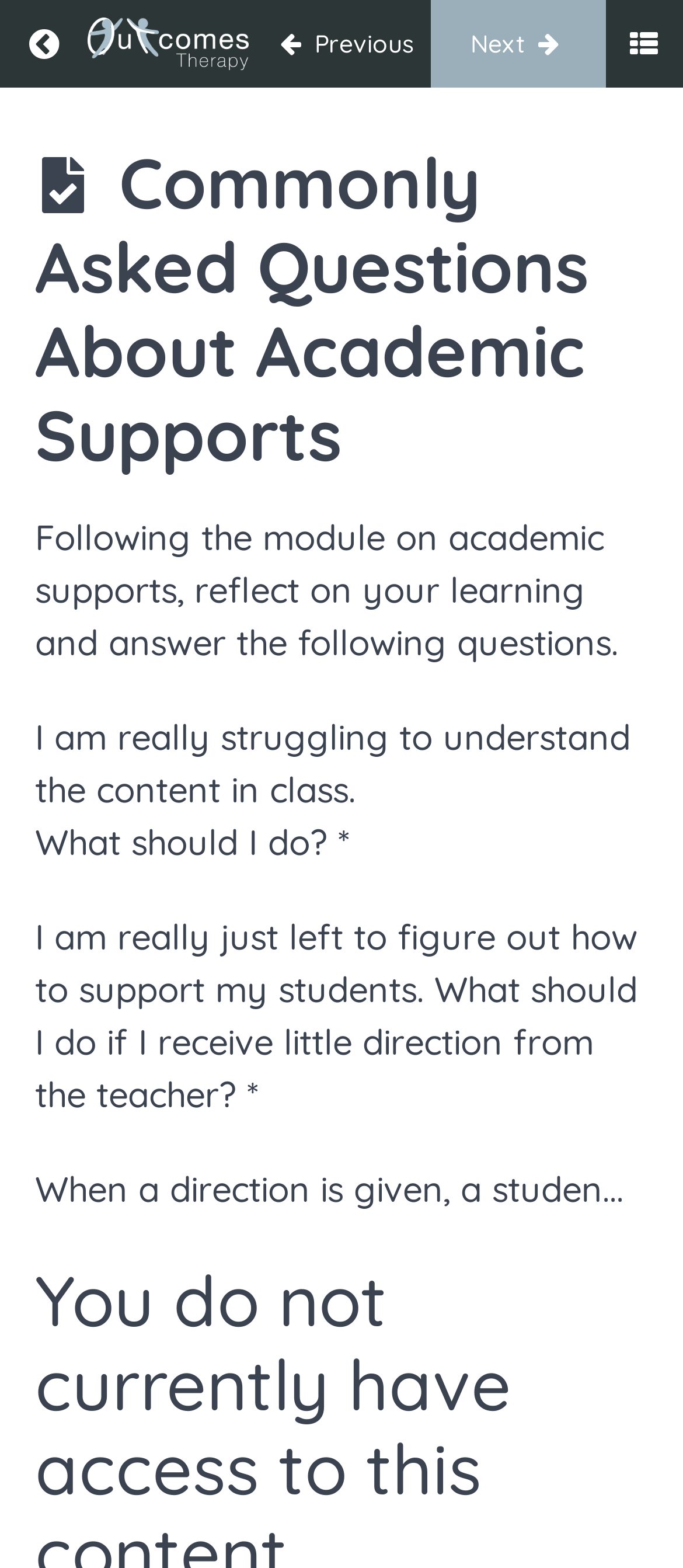Find the bounding box coordinates of the clickable area required to complete the following action: "Click the 'Previous' button".

[0.376, 0.0, 0.631, 0.056]